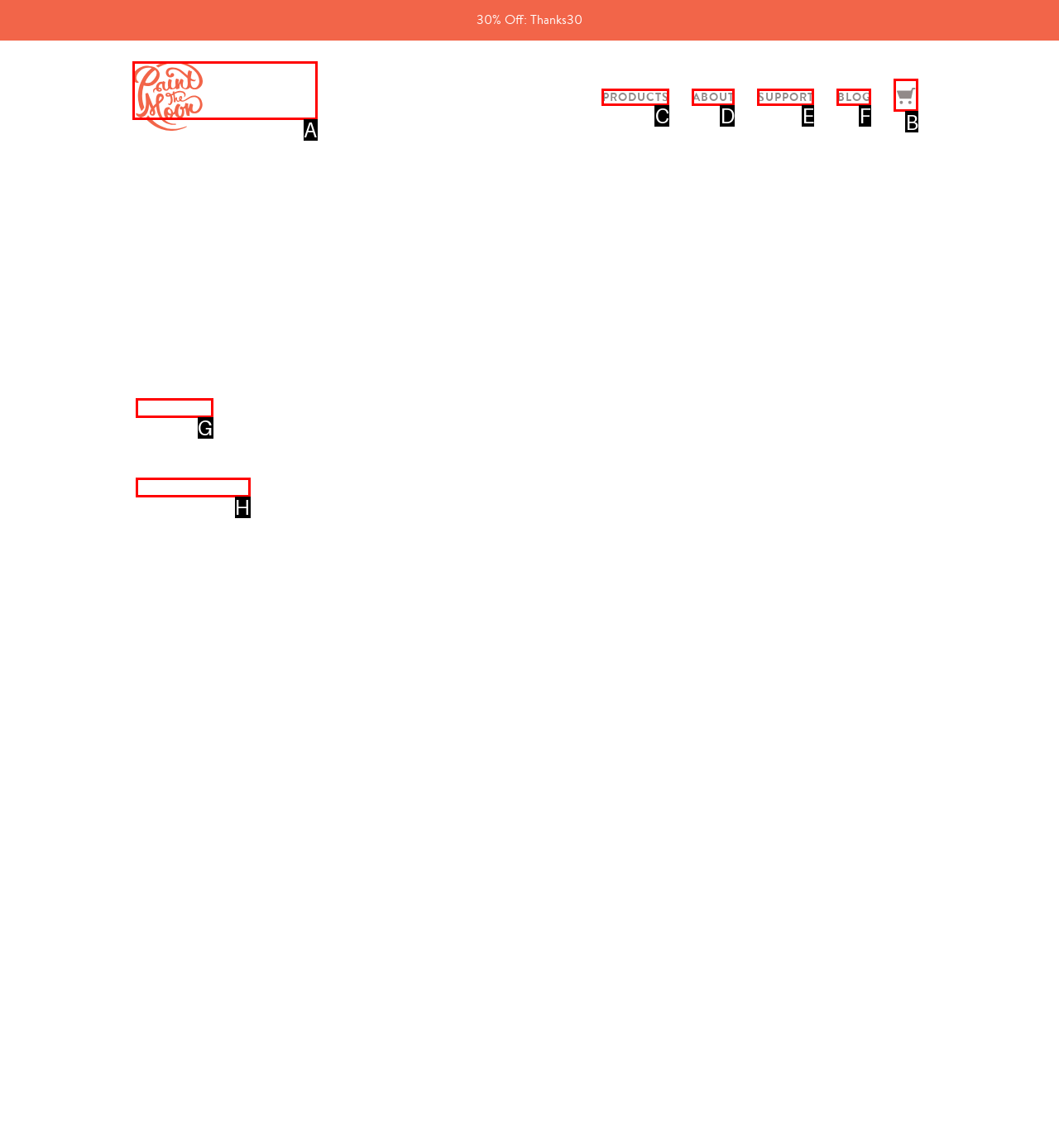Identify the correct option to click in order to complete this task: View the Cart
Answer with the letter of the chosen option directly.

B